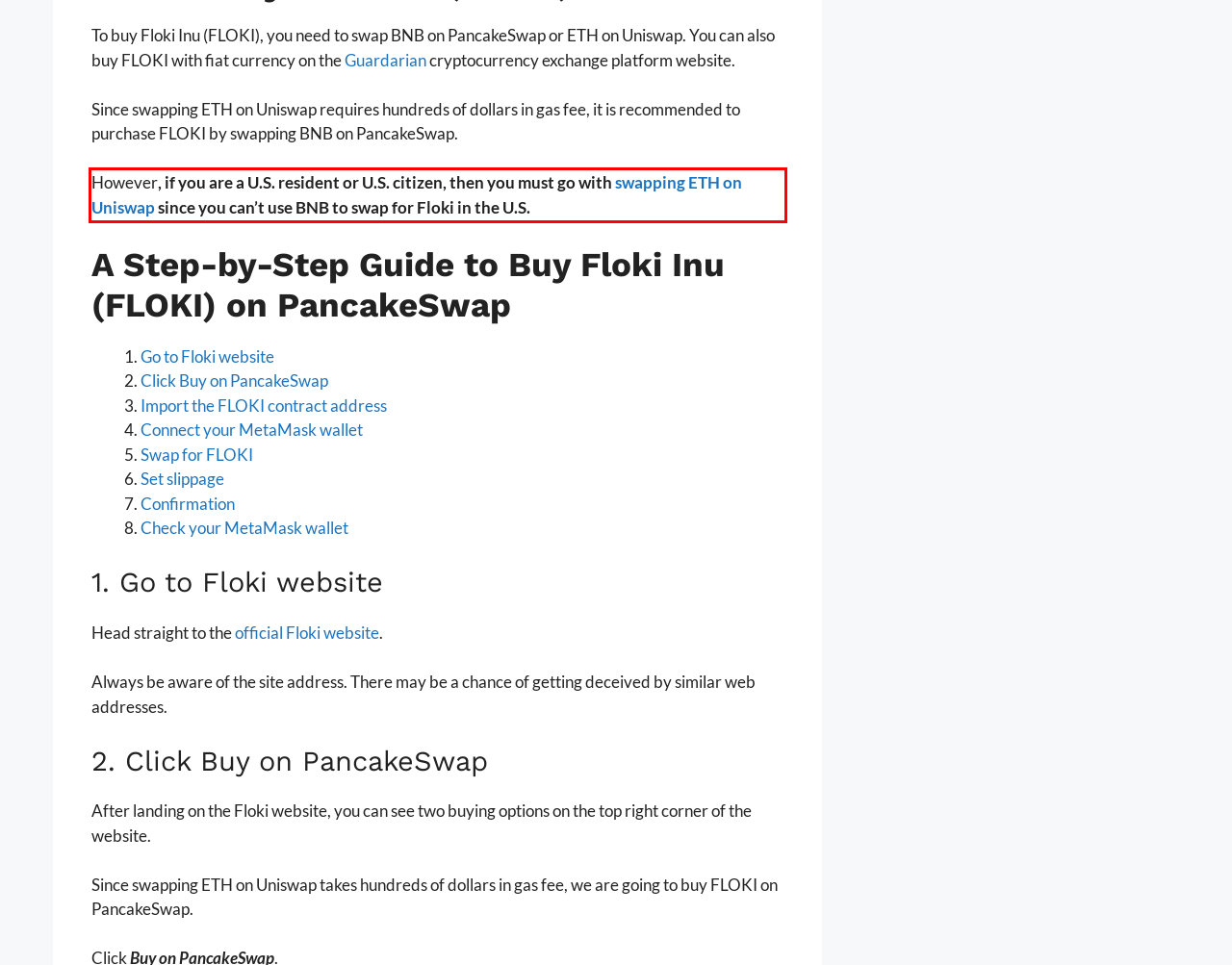Examine the screenshot of the webpage, locate the red bounding box, and perform OCR to extract the text contained within it.

However, if you are a U.S. resident or U.S. citizen, then you must go with swapping ETH on Uniswap since you can’t use BNB to swap for Floki in the U.S.